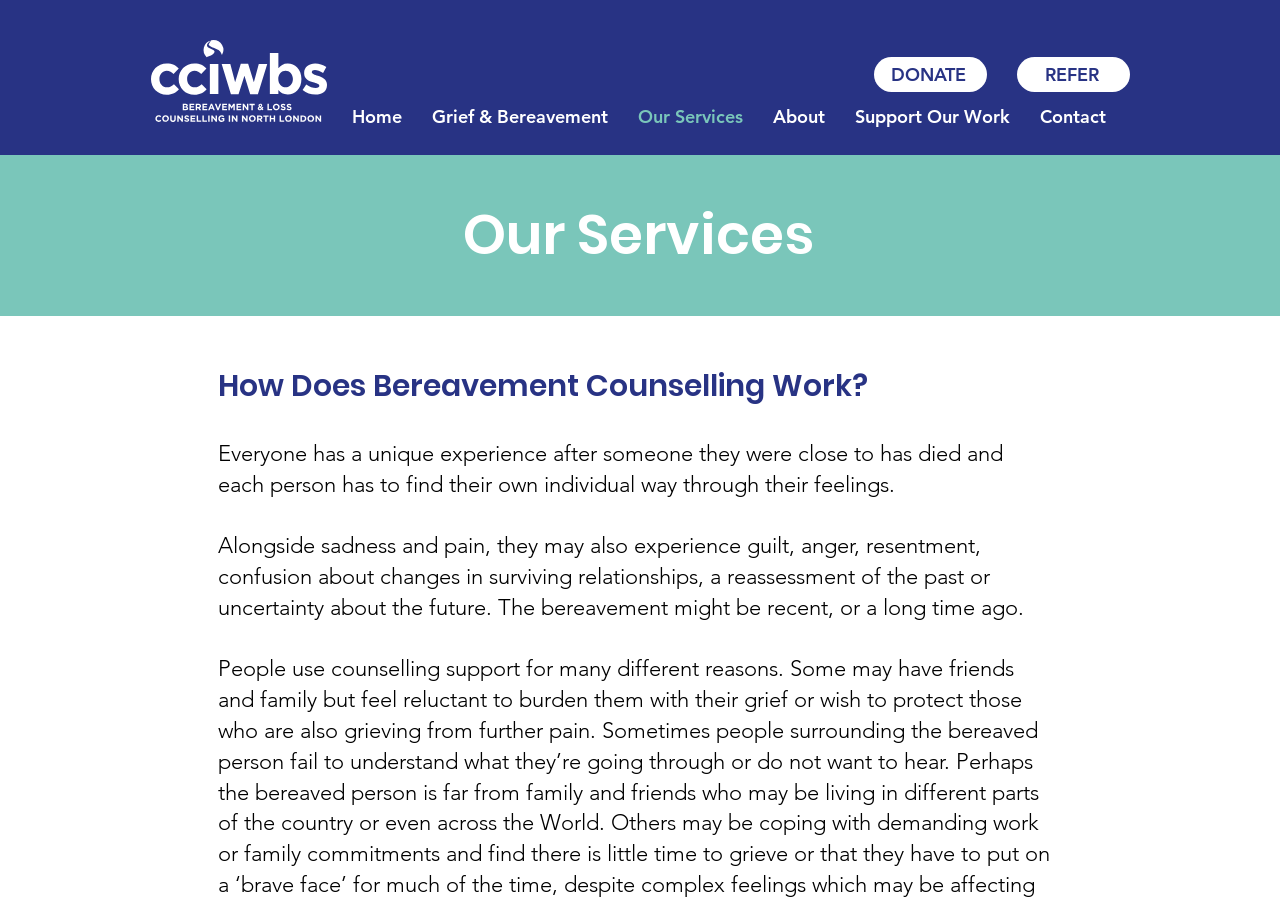Create a detailed summary of the webpage's content and design.

The webpage is about the services offered by CCIWBS. At the top left, there is a link to an unknown page. To the right of this link, there are three more links: "DONATE", "REFER", and a navigation menu labeled "Site". The navigation menu contains five links: "Home", "Grief & Bereavement", "Our Services", "About", and "Support Our Work", followed by "Contact".

Below the navigation menu, there is a heading that reads "Our Services". Underneath this heading, there is a region labeled "How Does Counselling Work?". Within this region, there is a heading that asks "How Does Bereavement Counselling Work?" followed by three paragraphs of text. The first paragraph explains that everyone has a unique experience after losing someone close, and each person must find their own way through their feelings. The second paragraph is a continuation of the first, stating that people may experience various emotions such as guilt, anger, and resentment. The third paragraph elaborates on the bereavement process, mentioning that it could be recent or from a long time ago.